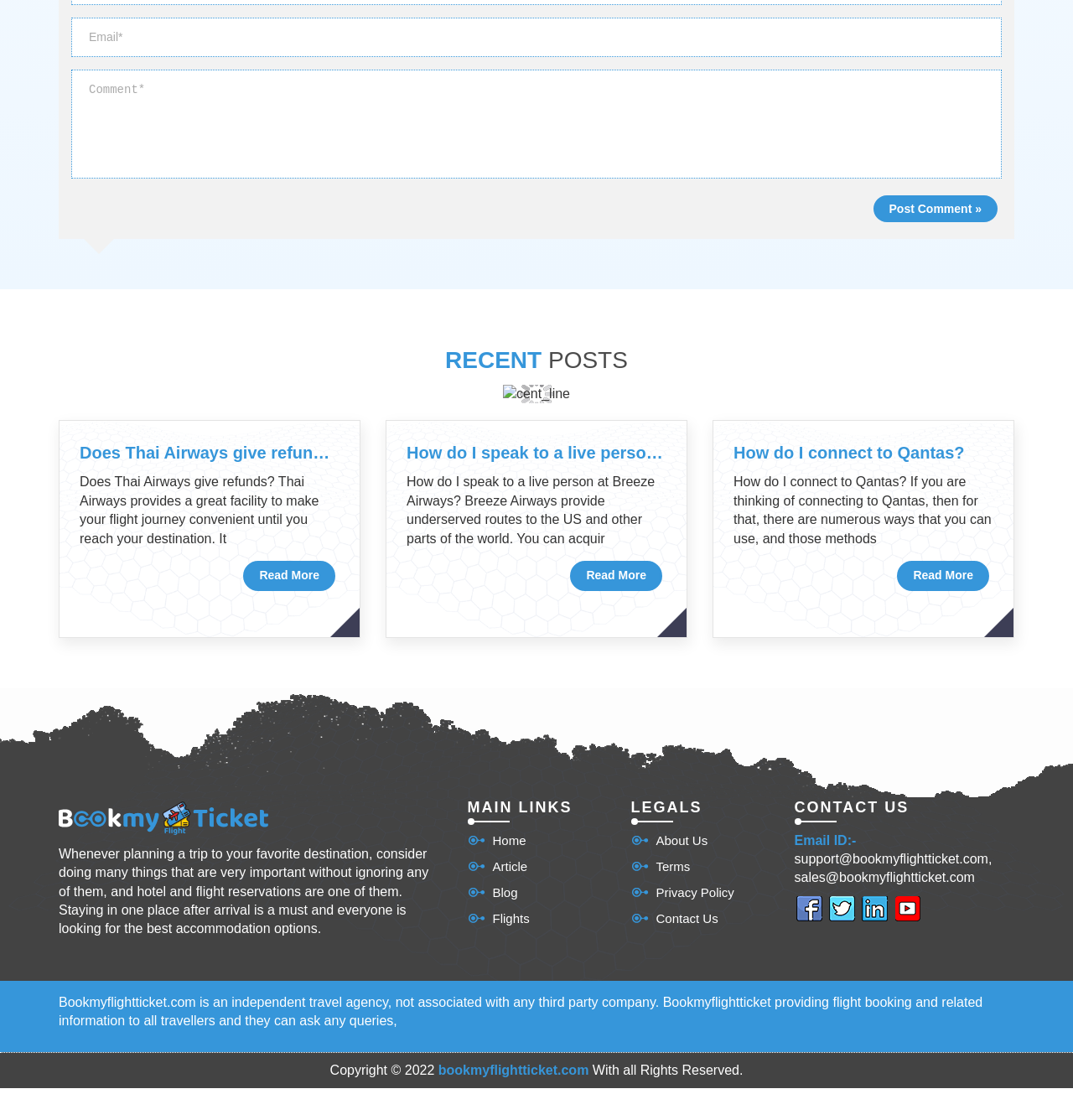Find the bounding box coordinates for the HTML element specified by: "Privacy Policy".

[0.588, 0.789, 0.684, 0.804]